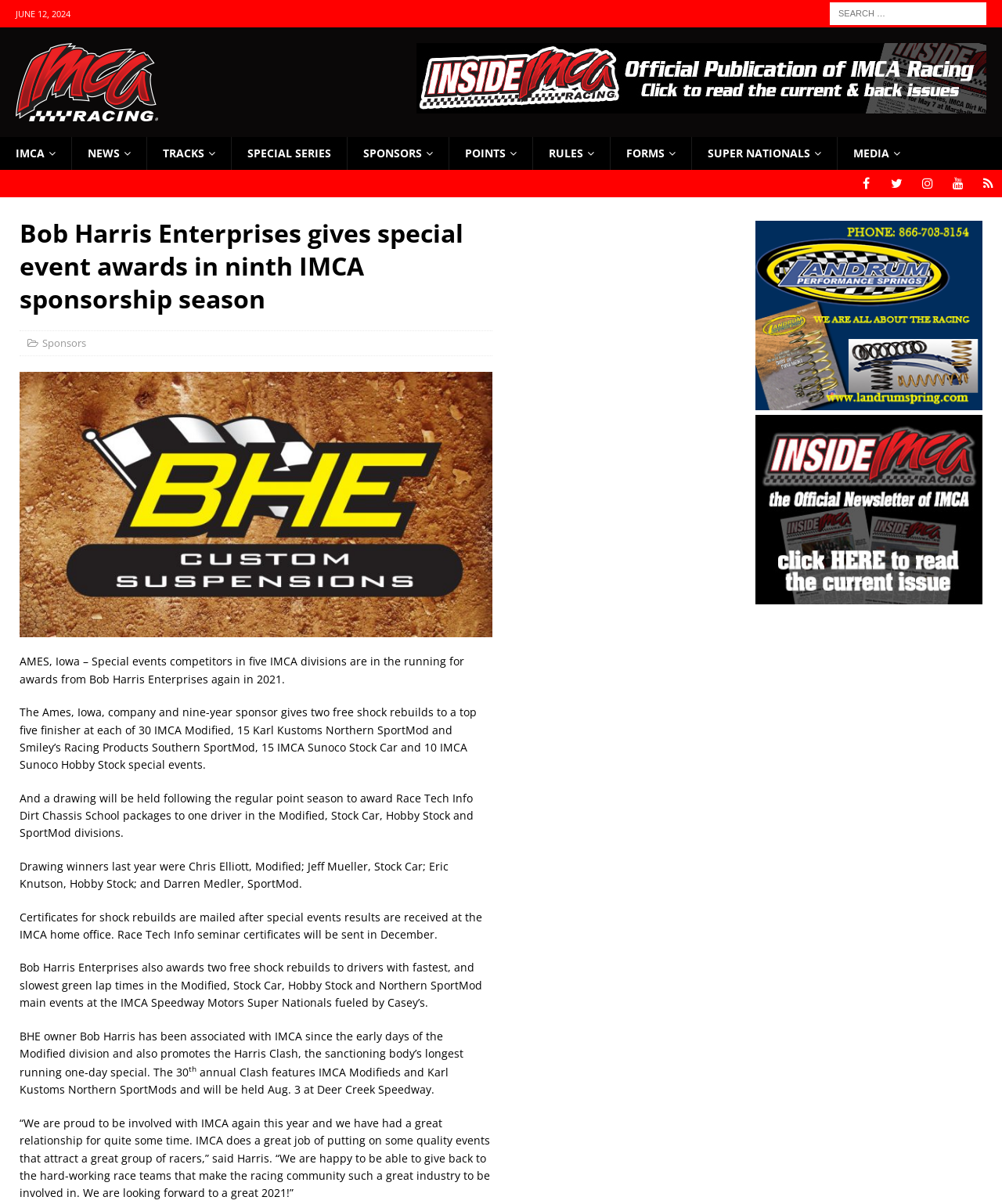What is the name of the company giving special event awards?
Examine the image and provide an in-depth answer to the question.

I found the name 'Bob Harris Enterprises' in the webpage content, which is mentioned as the company giving special event awards to IMCA divisions. This information is located in the StaticText element with bounding box coordinates [0.02, 0.543, 0.463, 0.57].